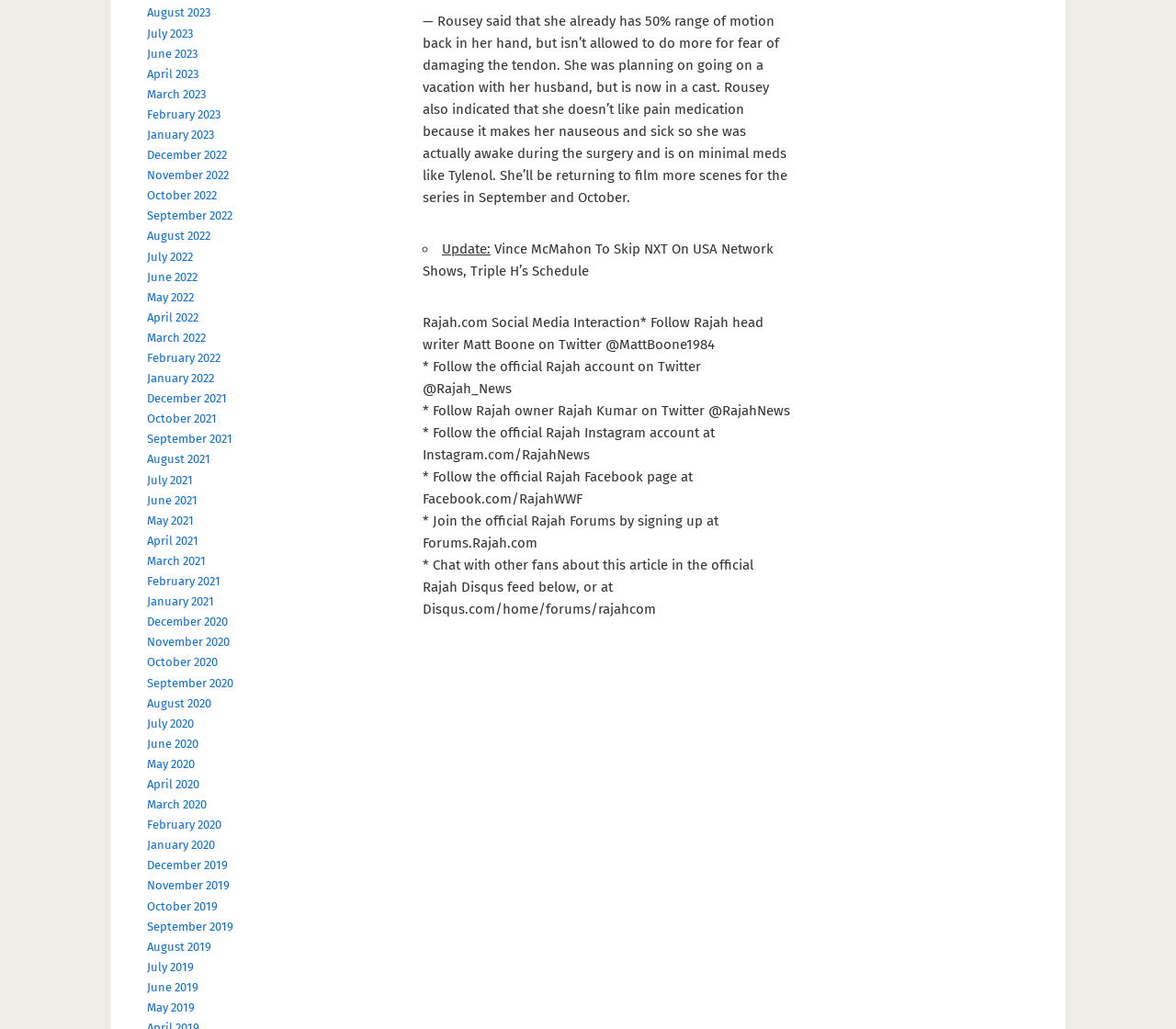How many links are available on this webpage?
Look at the screenshot and respond with one word or a short phrase.

346